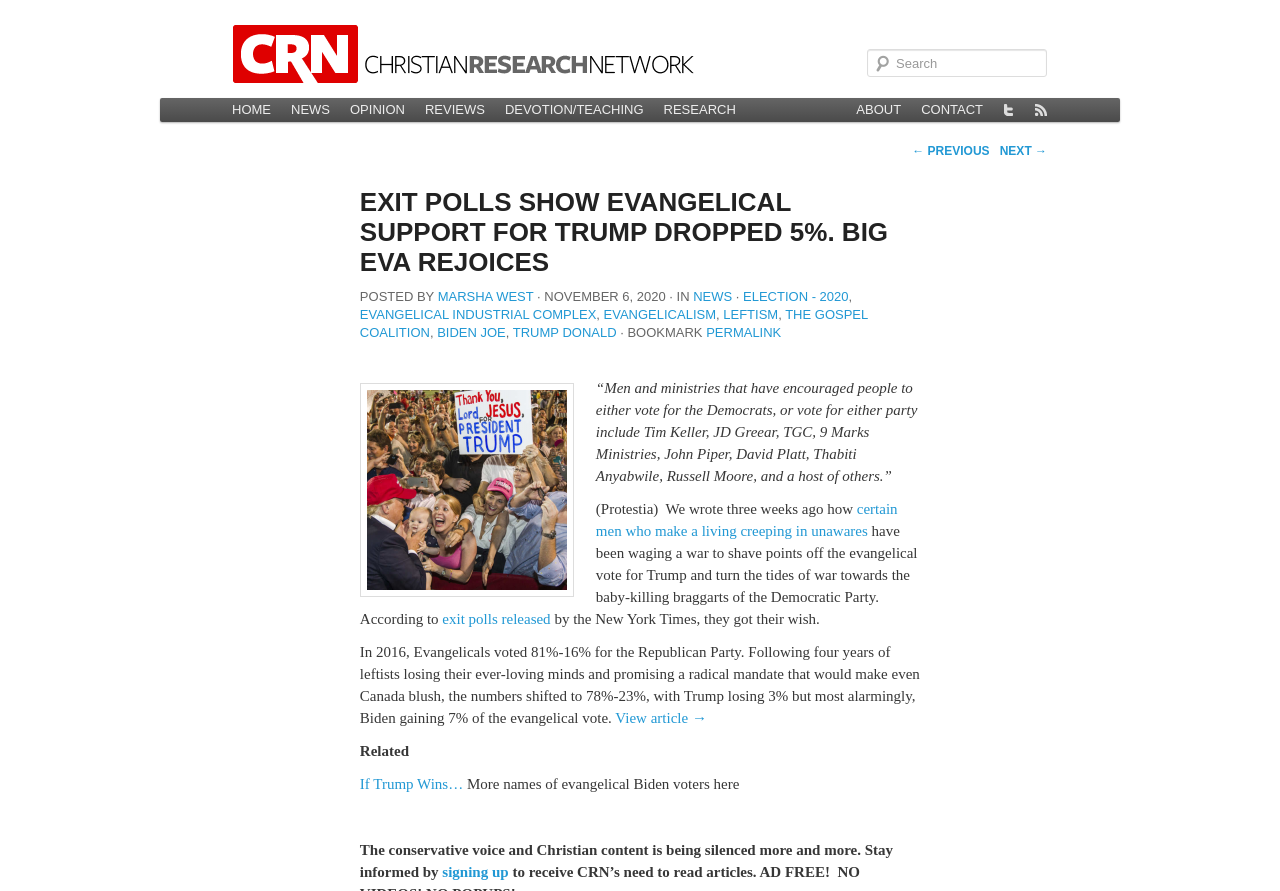Can you determine the main header of this webpage?

EXIT POLLS SHOW EVANGELICAL SUPPORT FOR TRUMP DROPPED 5%. BIG EVA REJOICES